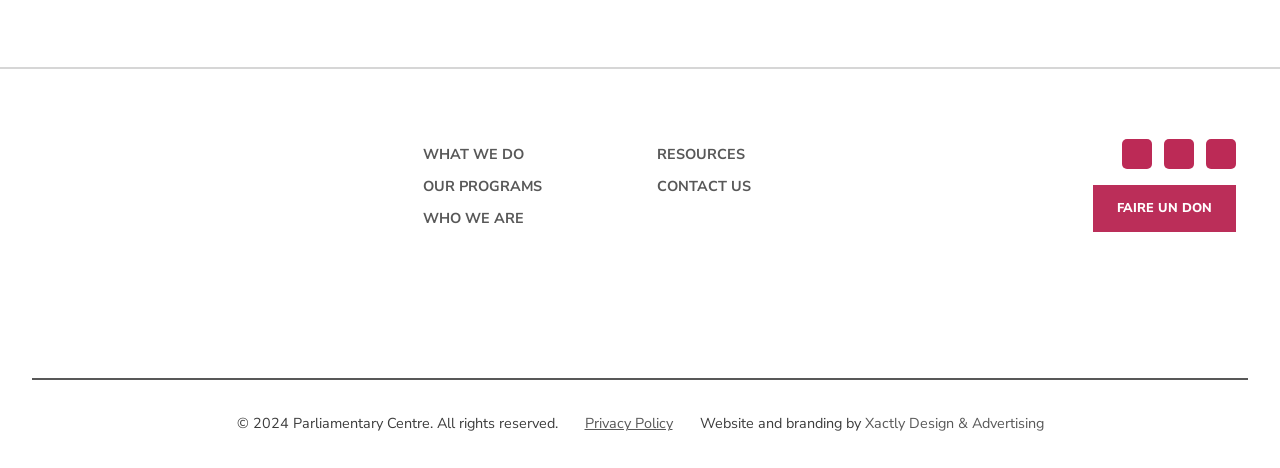Could you locate the bounding box coordinates for the section that should be clicked to accomplish this task: "View resources".

[0.513, 0.297, 0.582, 0.365]